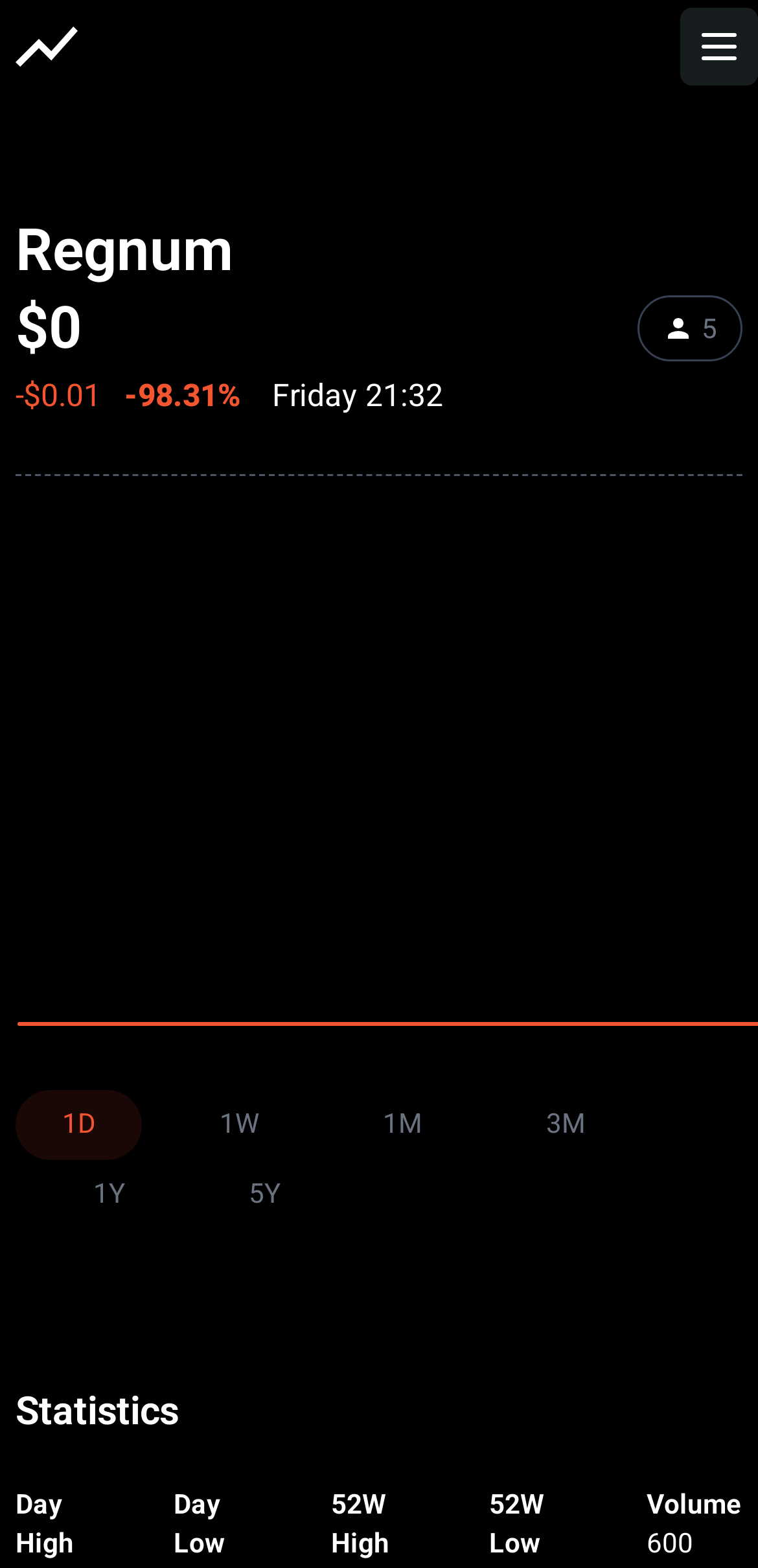How many graphics symbols are displayed on the webpage?
Refer to the image and answer the question using a single word or phrase.

99